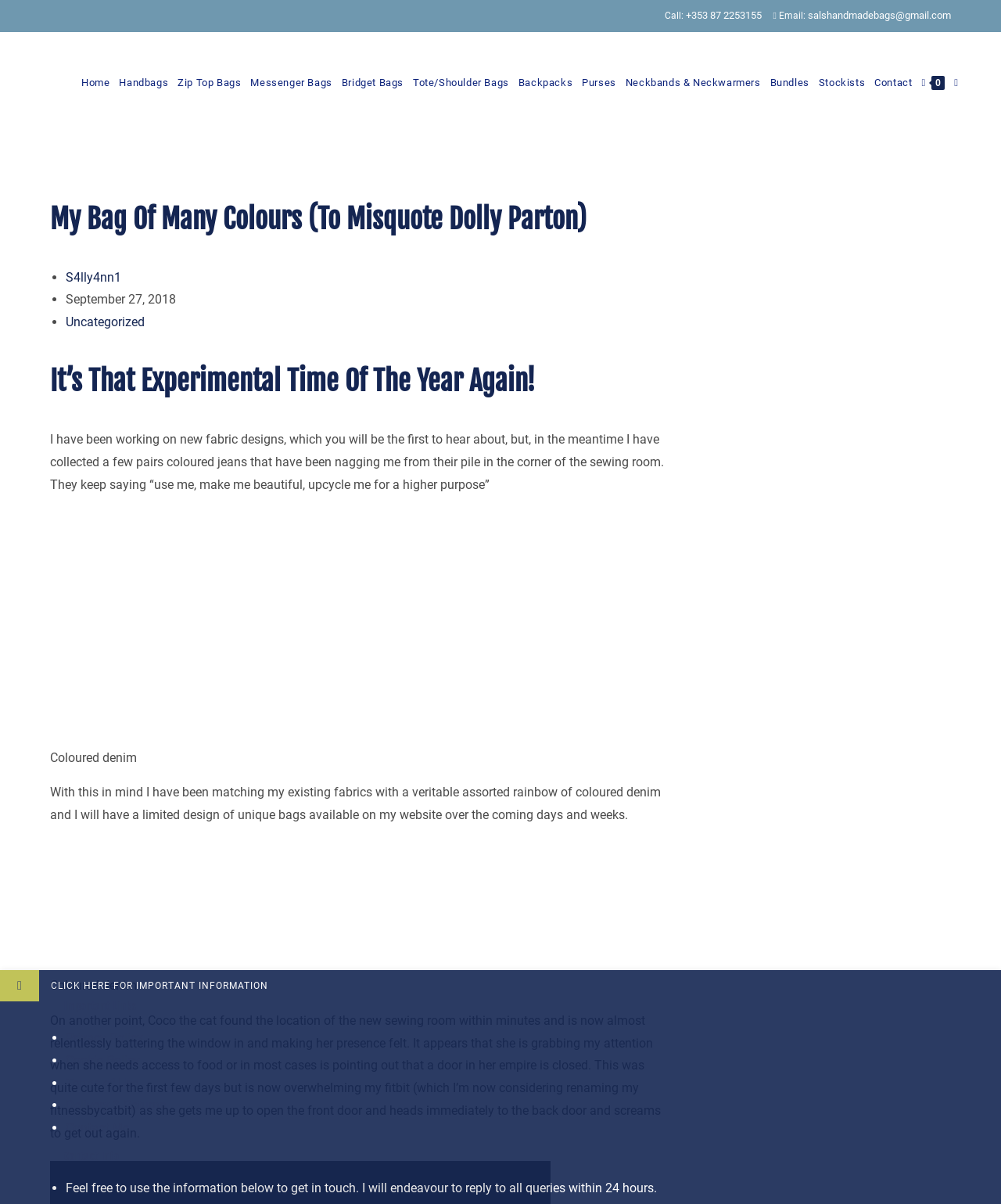What is Coco the cat doing?
Based on the image, answer the question with a single word or brief phrase.

battering the window